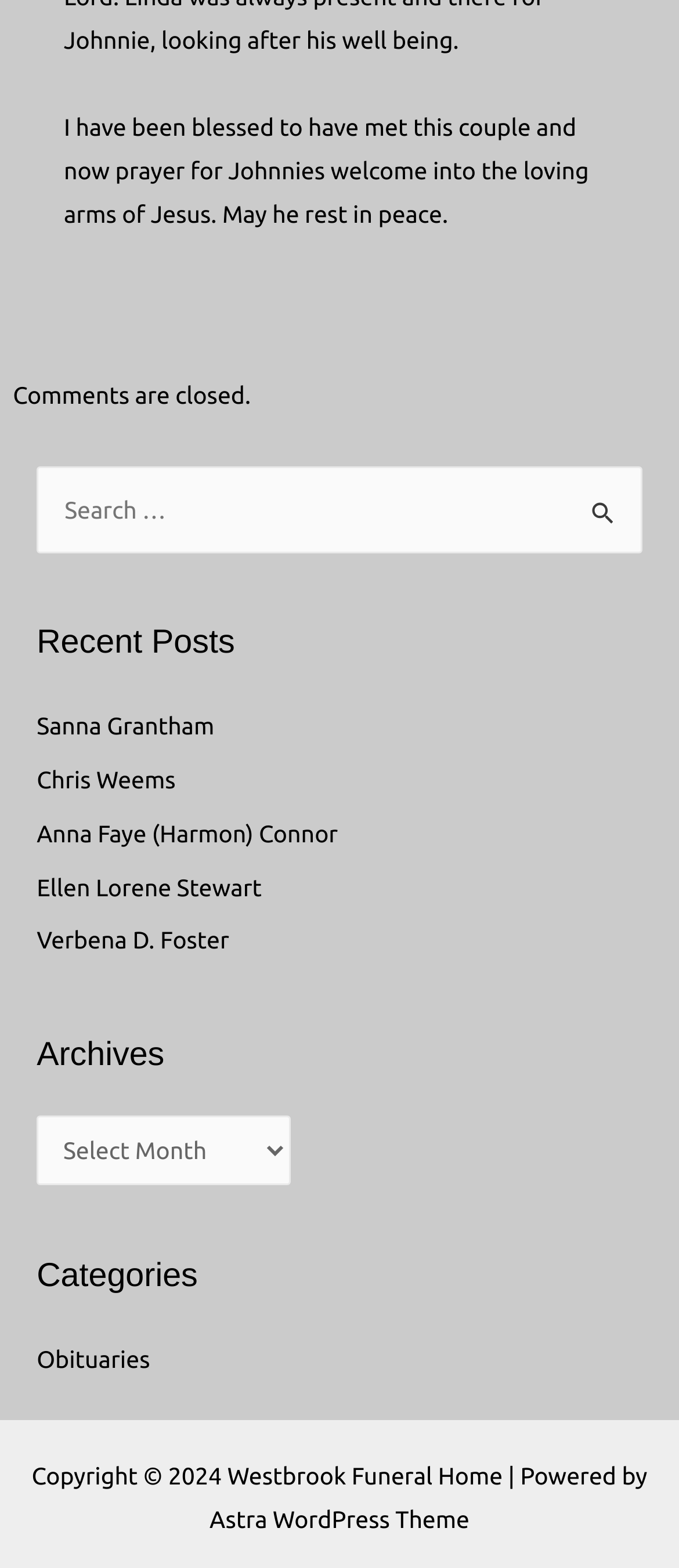Give a one-word or short phrase answer to this question: 
How many links are in the Recent Posts section?

5